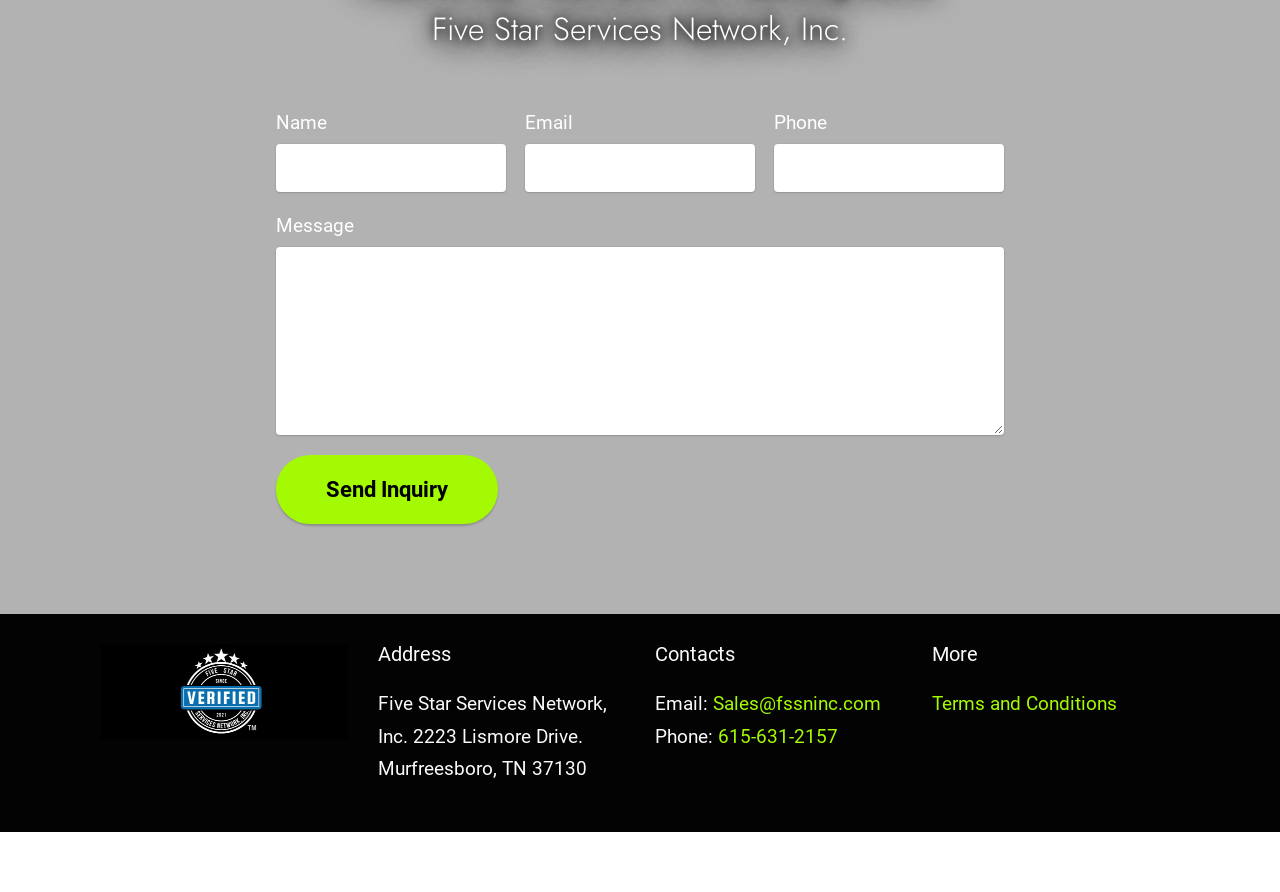What is the city of the company's address?
Answer the question with a single word or phrase derived from the image.

Murfreesboro